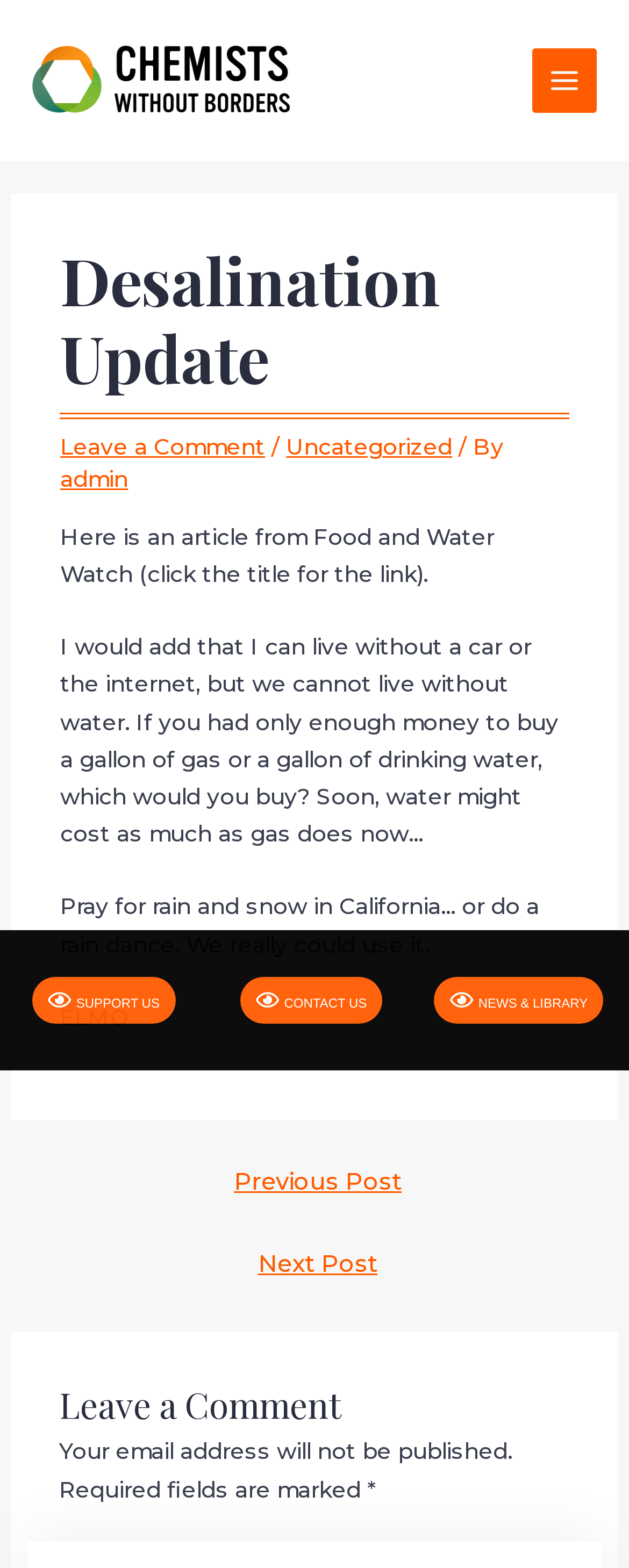Identify the bounding box coordinates of the area that should be clicked in order to complete the given instruction: "Read the article from Food and Water Watch". The bounding box coordinates should be four float numbers between 0 and 1, i.e., [left, top, right, bottom].

[0.096, 0.334, 0.786, 0.374]